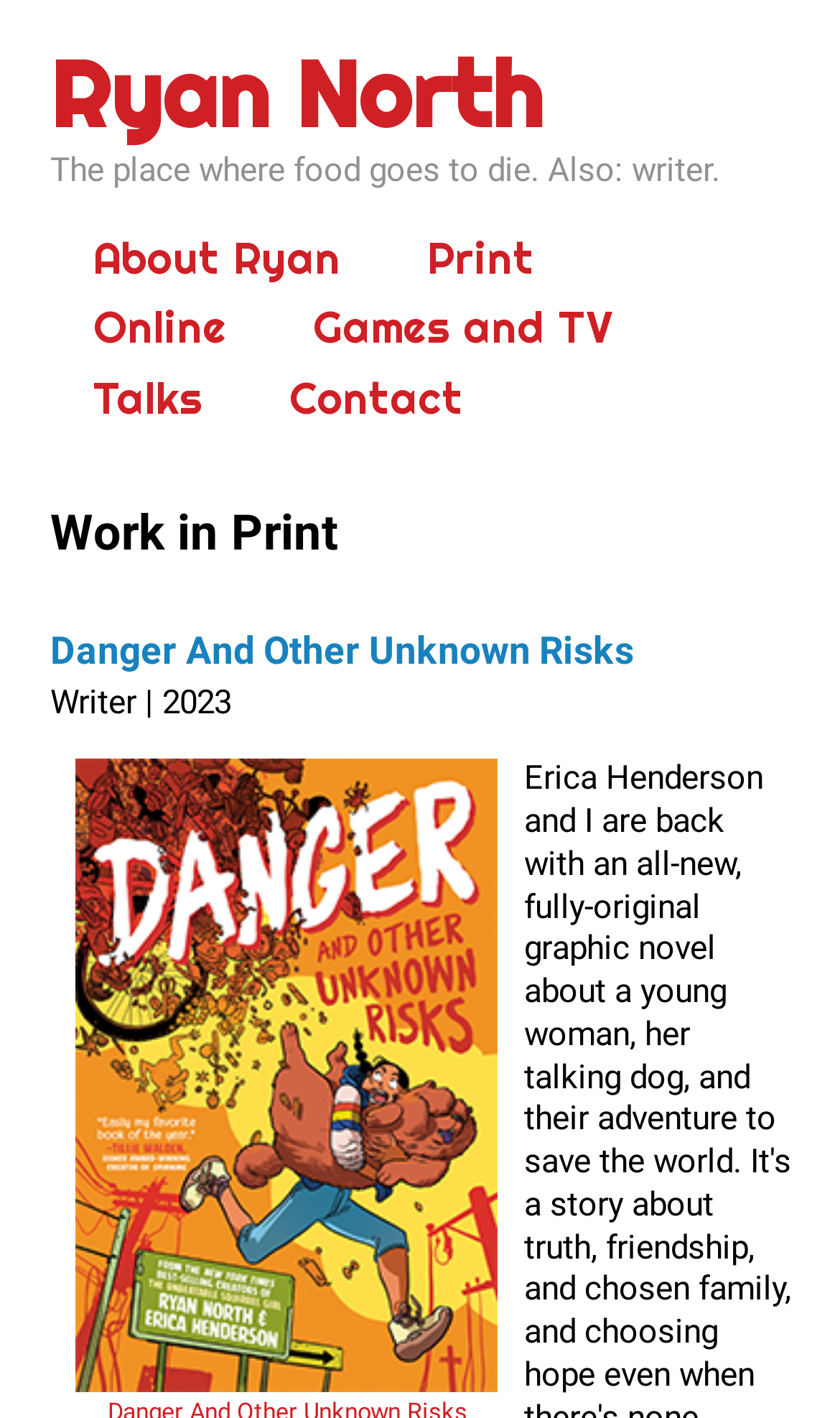How many links are there in the top section of the website?
Using the image as a reference, give a one-word or short phrase answer.

6